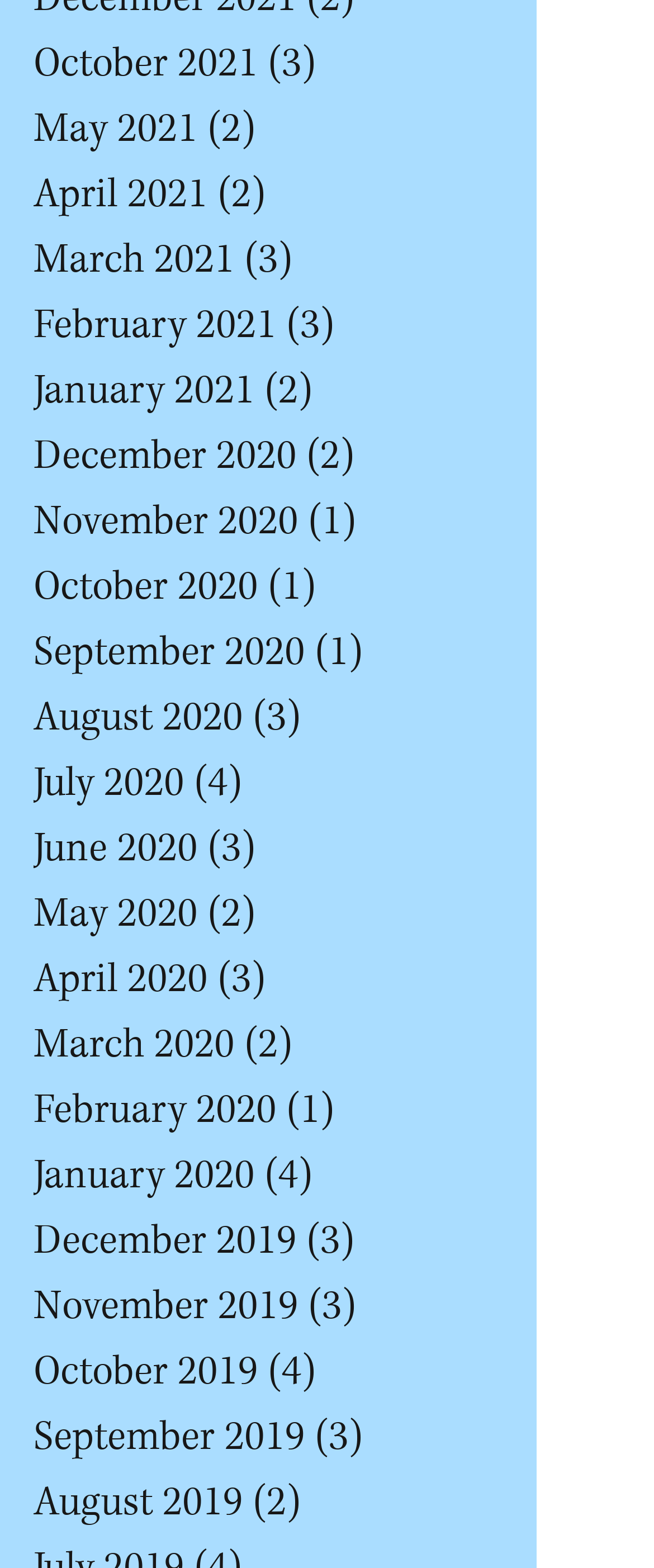Please locate the bounding box coordinates of the element that needs to be clicked to achieve the following instruction: "View January 2020 posts". The coordinates should be four float numbers between 0 and 1, i.e., [left, top, right, bottom].

[0.051, 0.73, 0.769, 0.771]